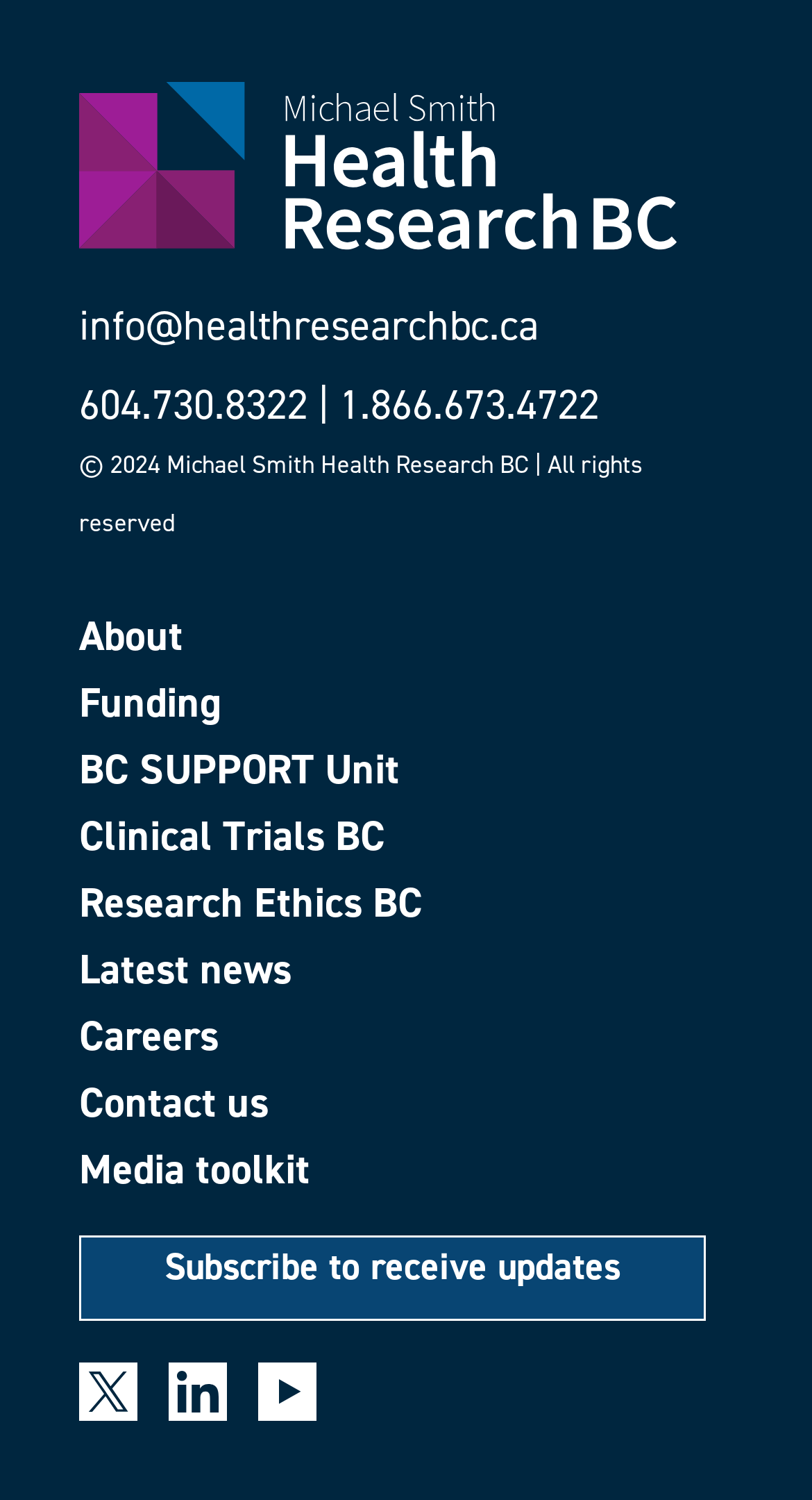How many social media links are there?
Using the image provided, answer with just one word or phrase.

3